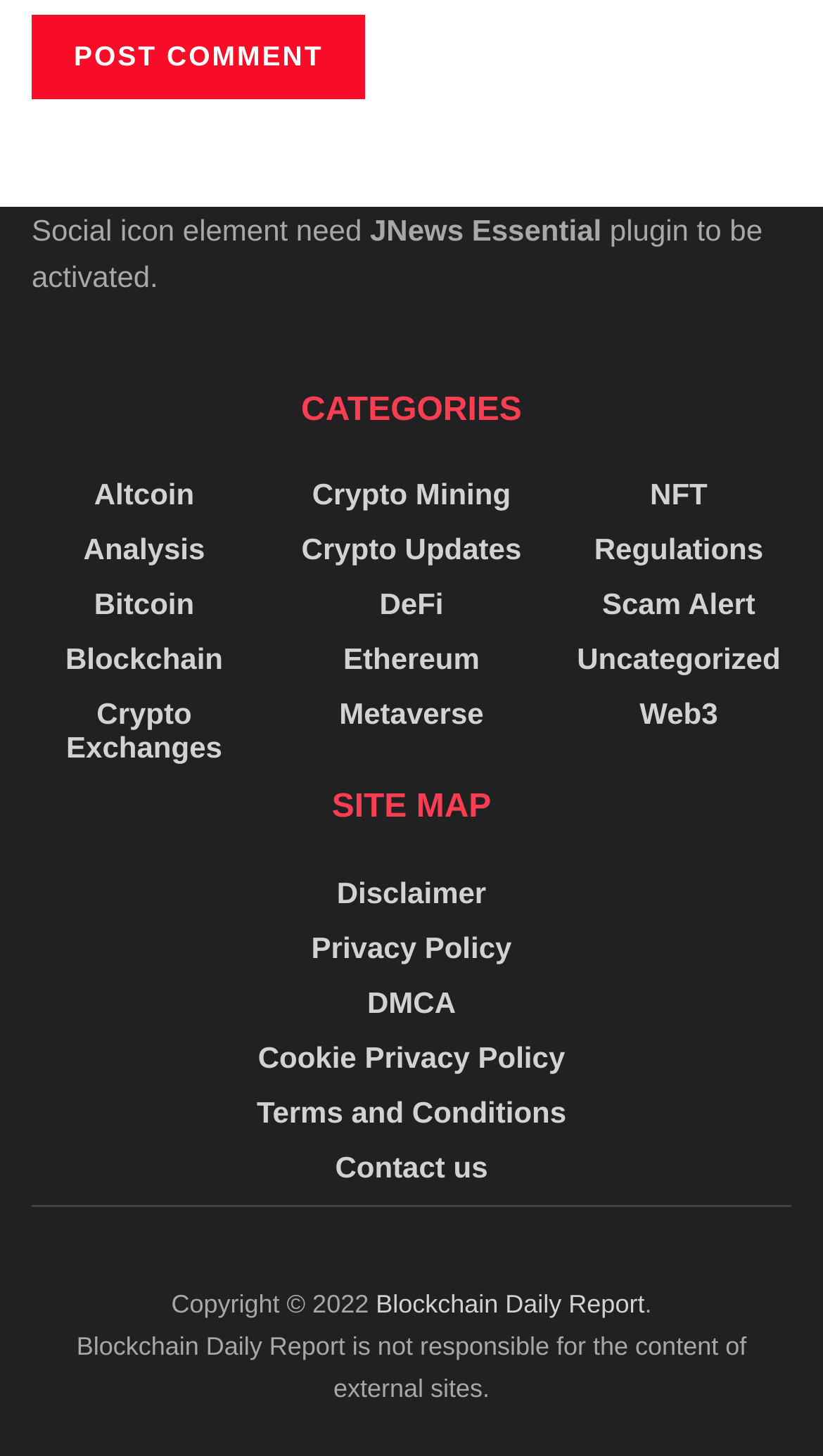Determine the bounding box coordinates of the section I need to click to execute the following instruction: "Read 'Disclaimer'". Provide the coordinates as four float numbers between 0 and 1, i.e., [left, top, right, bottom].

[0.409, 0.601, 0.591, 0.624]